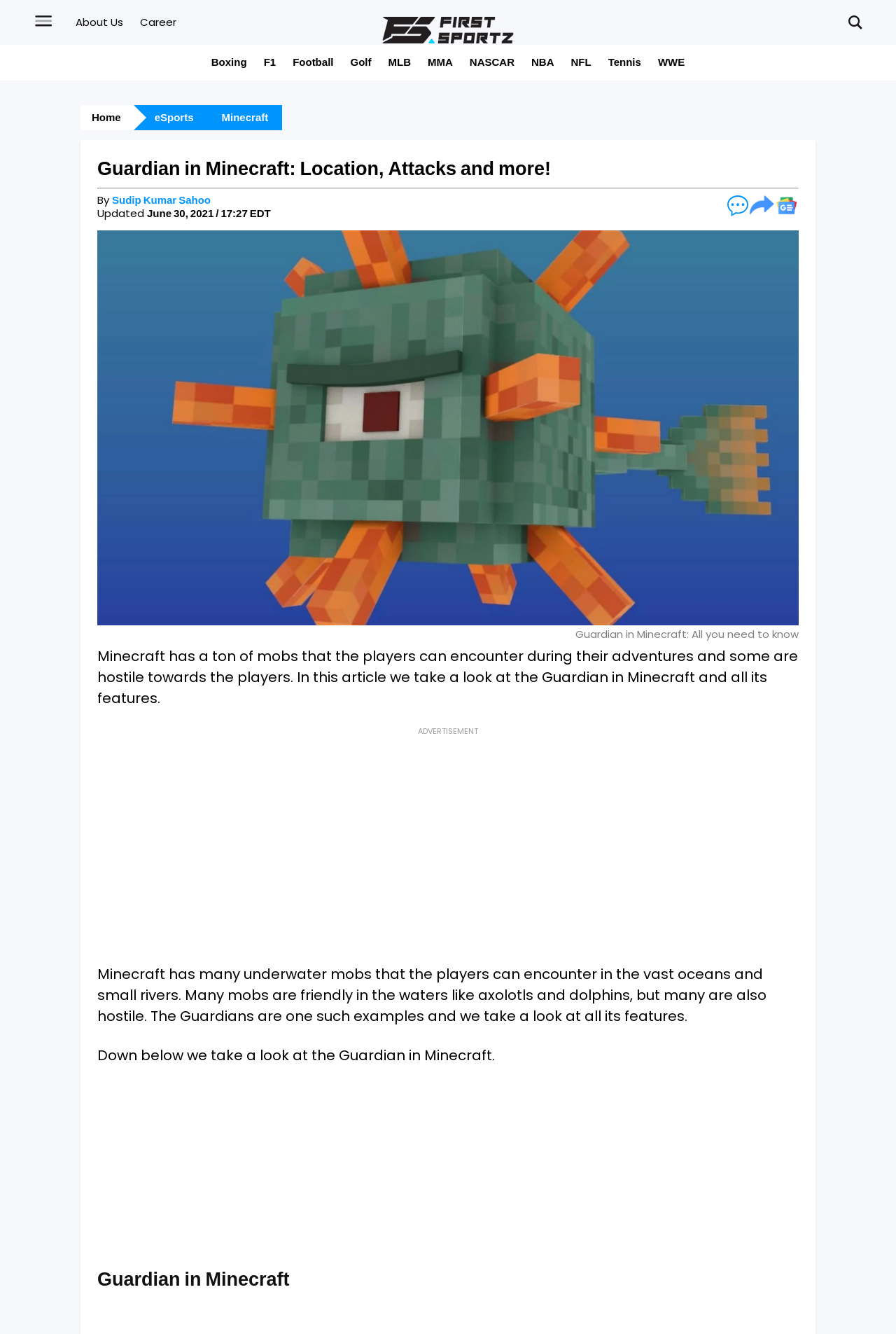Locate the bounding box coordinates of the item that should be clicked to fulfill the instruction: "View the 'eSports' page".

[0.149, 0.079, 0.224, 0.098]